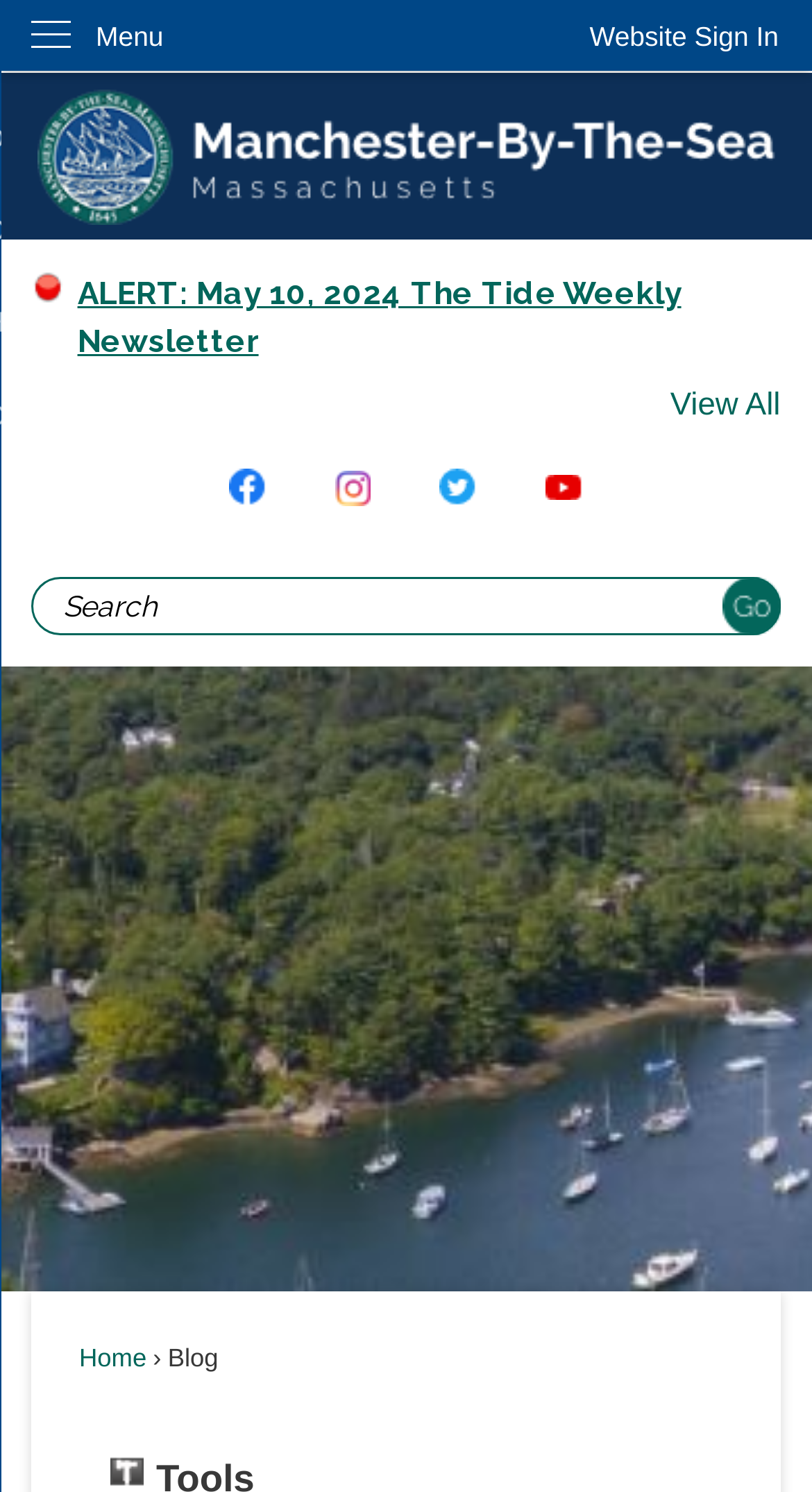Given the element description, predict the bounding box coordinates in the format (top-left x, top-left y, bottom-right x, bottom-right y), using floating point numbers between 0 and 1: Menu

[0.0, 0.0, 0.235, 0.047]